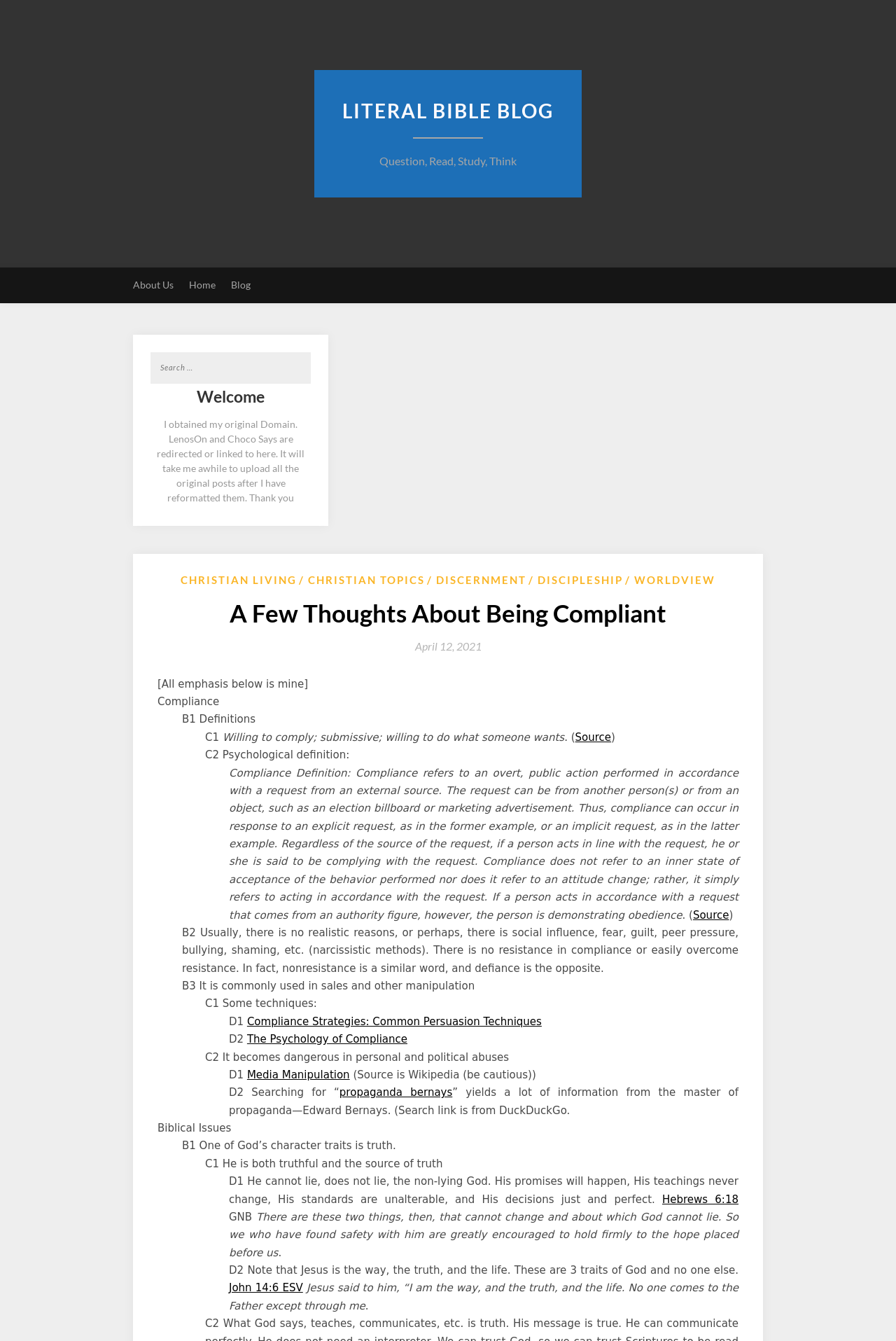What is the way, the truth, and the life?
Please provide a full and detailed response to the question.

I found the answer by reading the quote from John 14:6 ESV, which says 'Jesus said to him, “I am the way, and the truth, and the life. No one comes to the Father except through me”'.